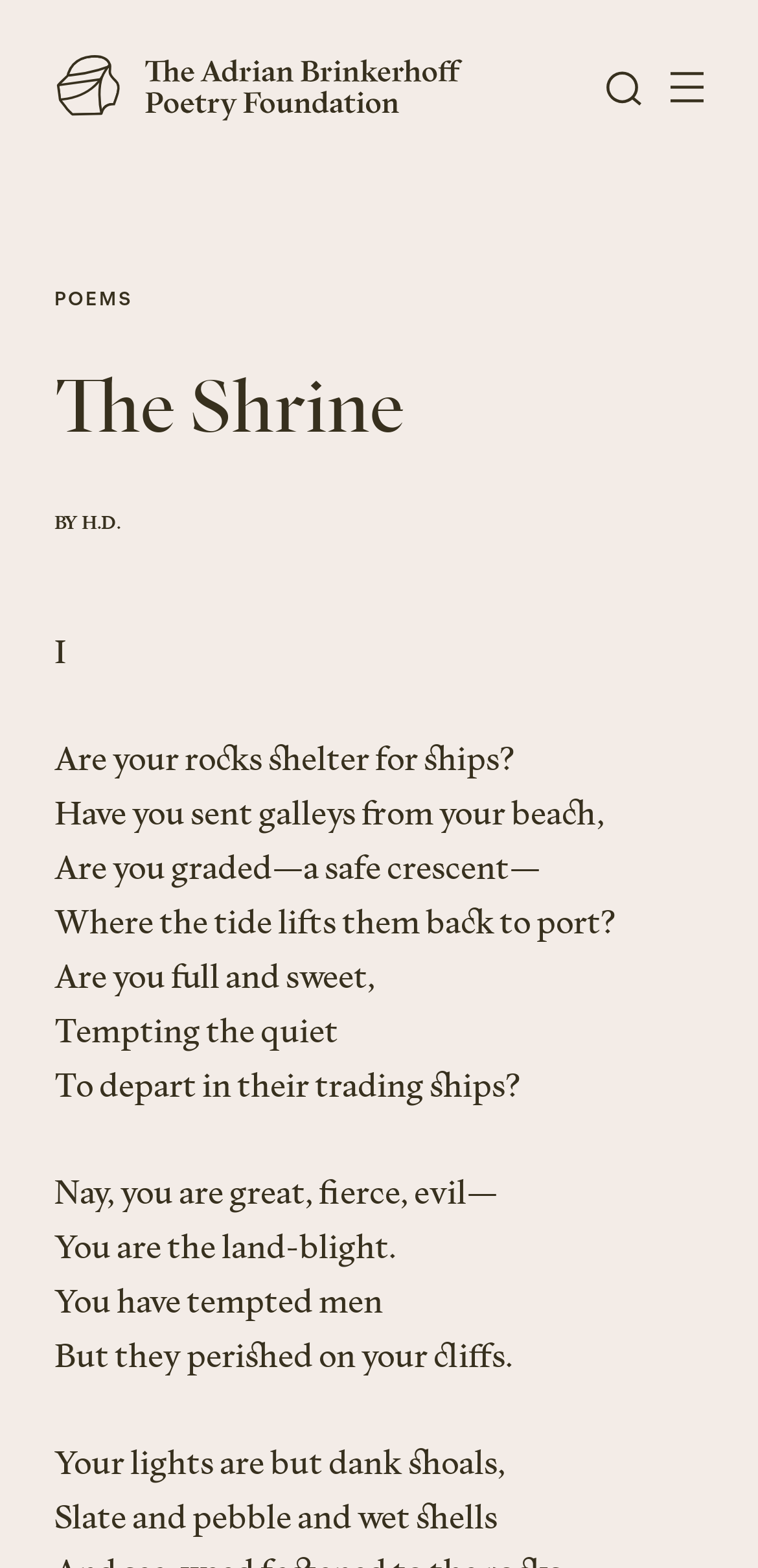Determine the bounding box of the UI element mentioned here: "aria-label="Open Menu"". The coordinates must be in the format [left, top, right, bottom] with values ranging from 0 to 1.

[0.885, 0.046, 0.928, 0.065]